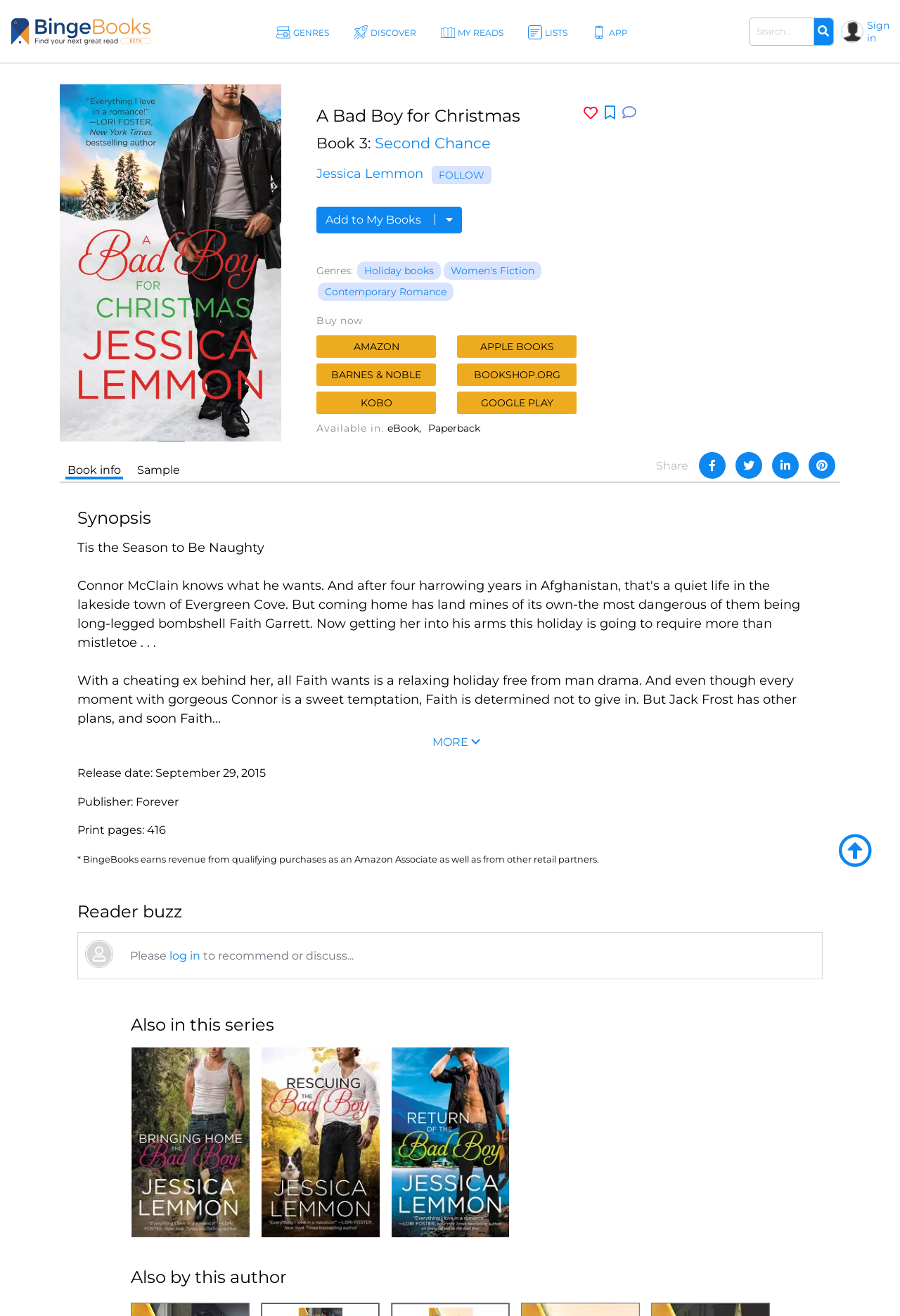Summarize the contents and layout of the webpage in detail.

This webpage is about a book titled "A Bad Boy for Christmas" by Jessica Lemmon. At the top, there is a navigation menu with links to "Find your next great read", "GENRES", "DISCOVER", "MY READS", "LISTS", and "APP". Below the menu, there is a search bar with a "Search" button.

On the left side of the page, there is a section dedicated to the book, featuring a large image of the book cover. The book title and author are displayed prominently, along with a "Book 3:" label and a link to "Second Chance". There are also links to the author's profile and a "FOLLOW" button.

Below the book information, there are sections for "Genres:", "Buy now", and "Available in:", which list the book's genres, purchasing options, and formats, respectively. There is also a "Share" button and links to share the book on various social media platforms.

The main content of the page is the book's synopsis, which is a brief summary of the story. The synopsis is followed by a "MORE" button, which likely expands the summary. There is also information about the book's release date, publisher, and print pages.

Further down the page, there are sections for "Reader buzz" and "Also in this series", which feature links to other books in the same series. Finally, there is a section for "Also by this author", which lists other books written by Jessica Lemmon.